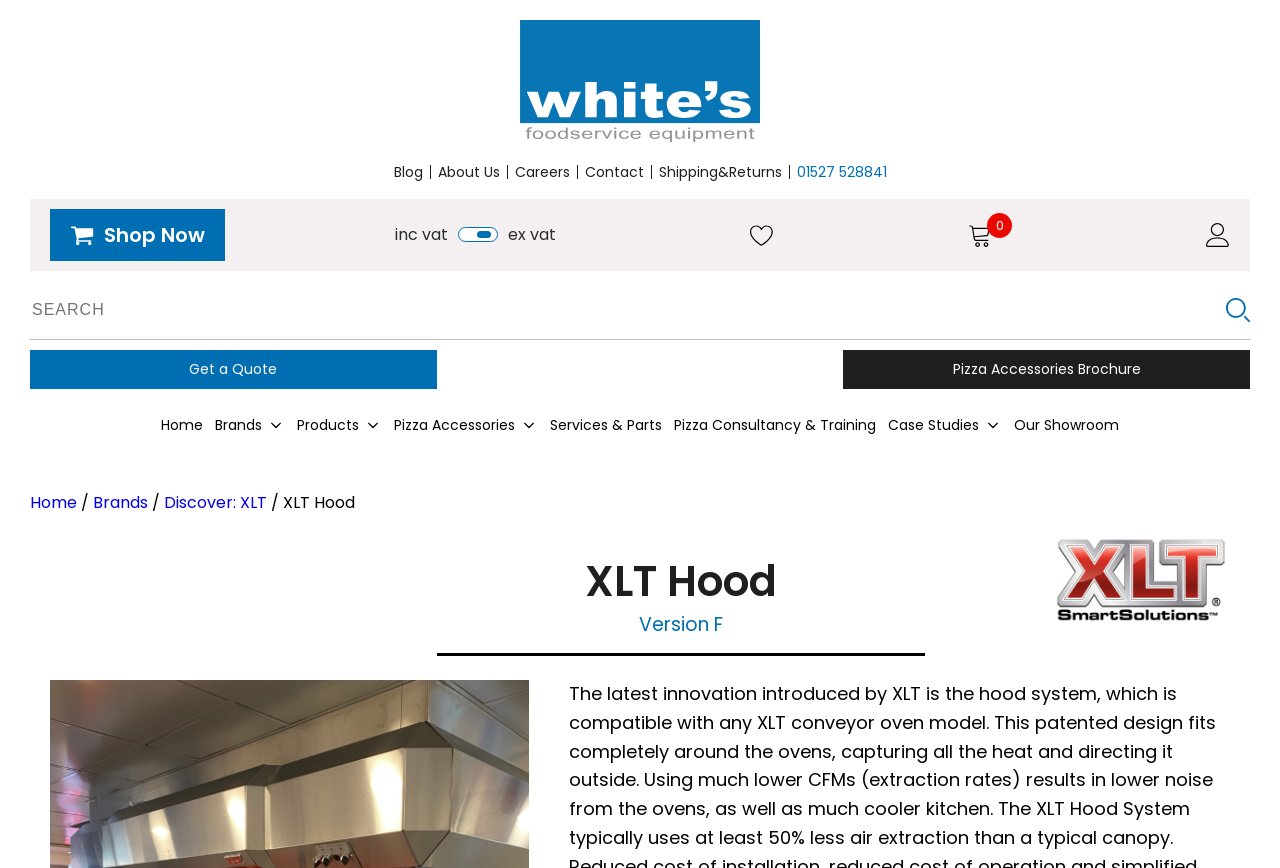What is the version of the XLT Hood being described? Based on the screenshot, please respond with a single word or phrase.

Version F